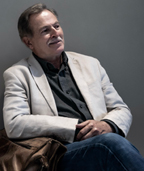Explain in detail what you see in the image.

The image features a well-dressed individual sitting comfortably against a neutral backdrop. He has a thoughtful expression and is wearing a light-colored blazer over a dark shirt, paired with jeans. The relaxed posture and slight smile suggest a calm demeanor, reflecting a moment of contemplation or engagement in conversation. This image may be associated with a professional context, possibly illustrating someone involved in the arts or music, given its placement on a webpage dedicated to Z. Randall Stroope, a known figure in music composition.